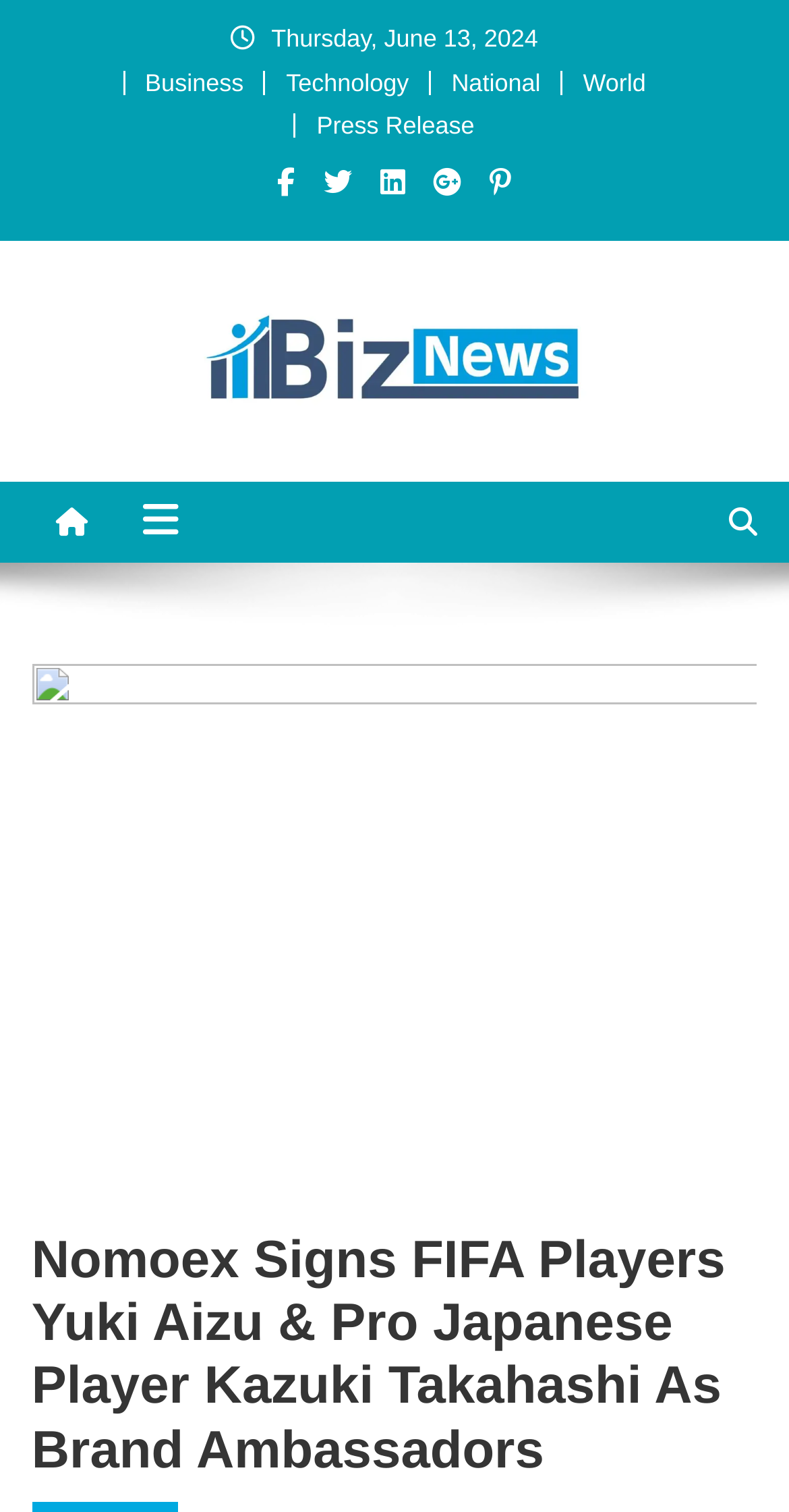Respond to the following query with just one word or a short phrase: 
What is the name of the news website?

Biz News